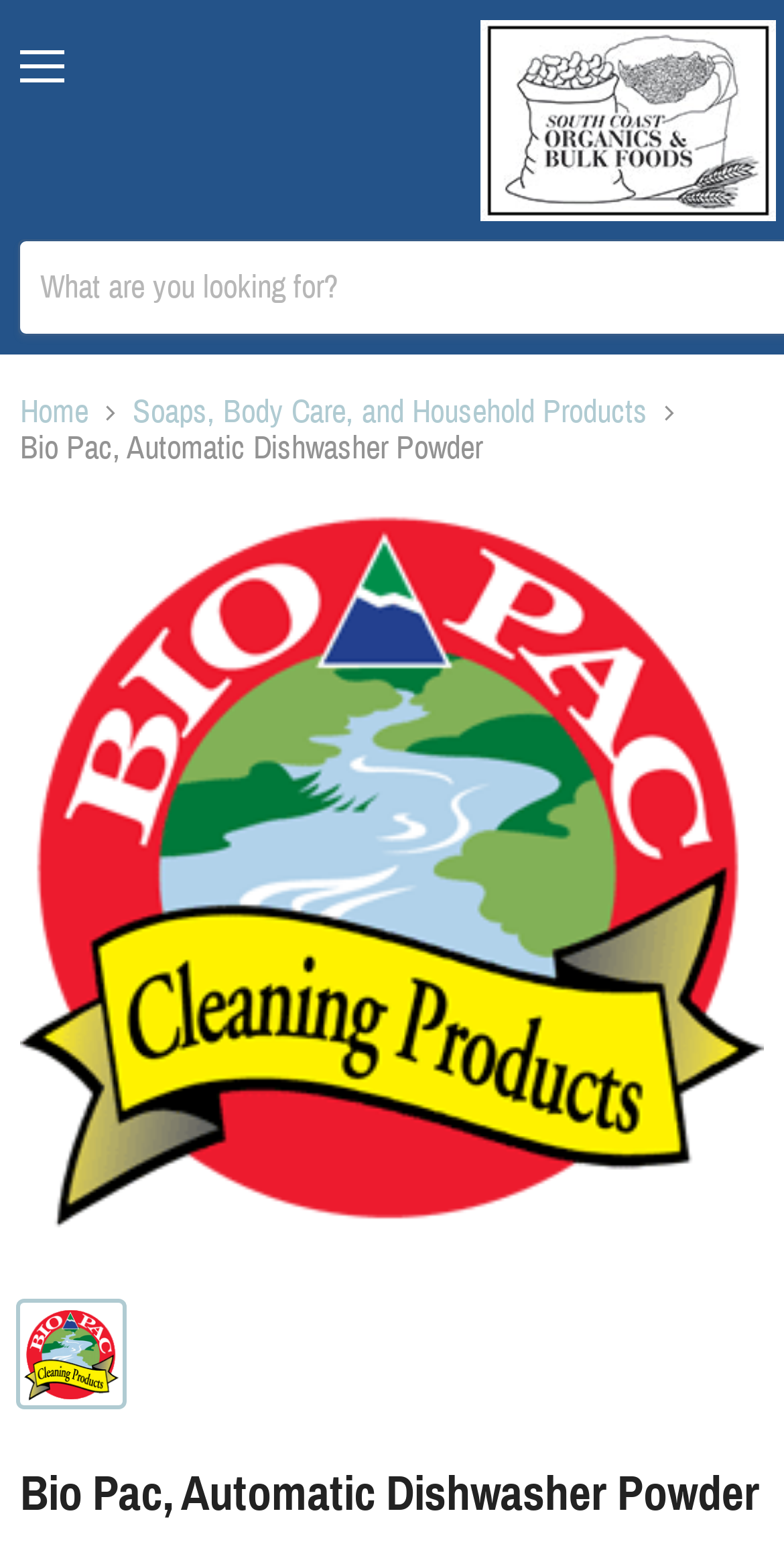What type of product is being sold on this page?
Respond to the question with a single word or phrase according to the image.

Dishwasher powder